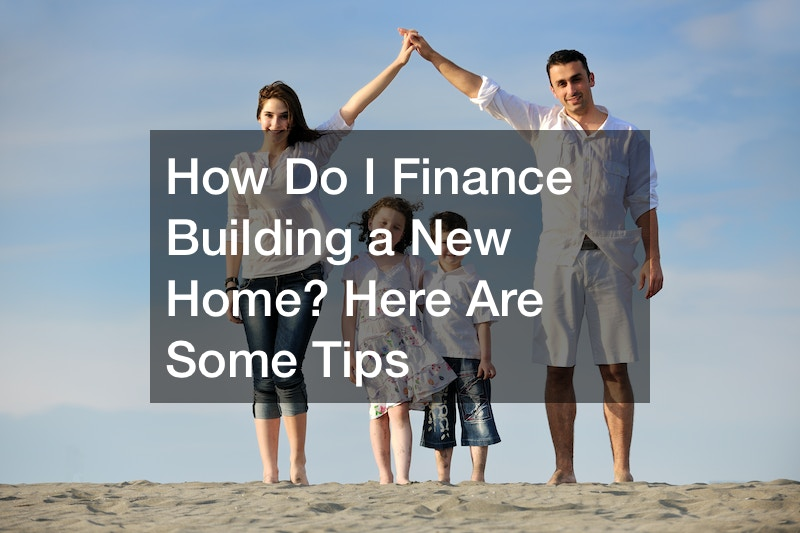What is the connection between the image and the title?
Based on the image, answer the question with a single word or brief phrase.

Family and home-building